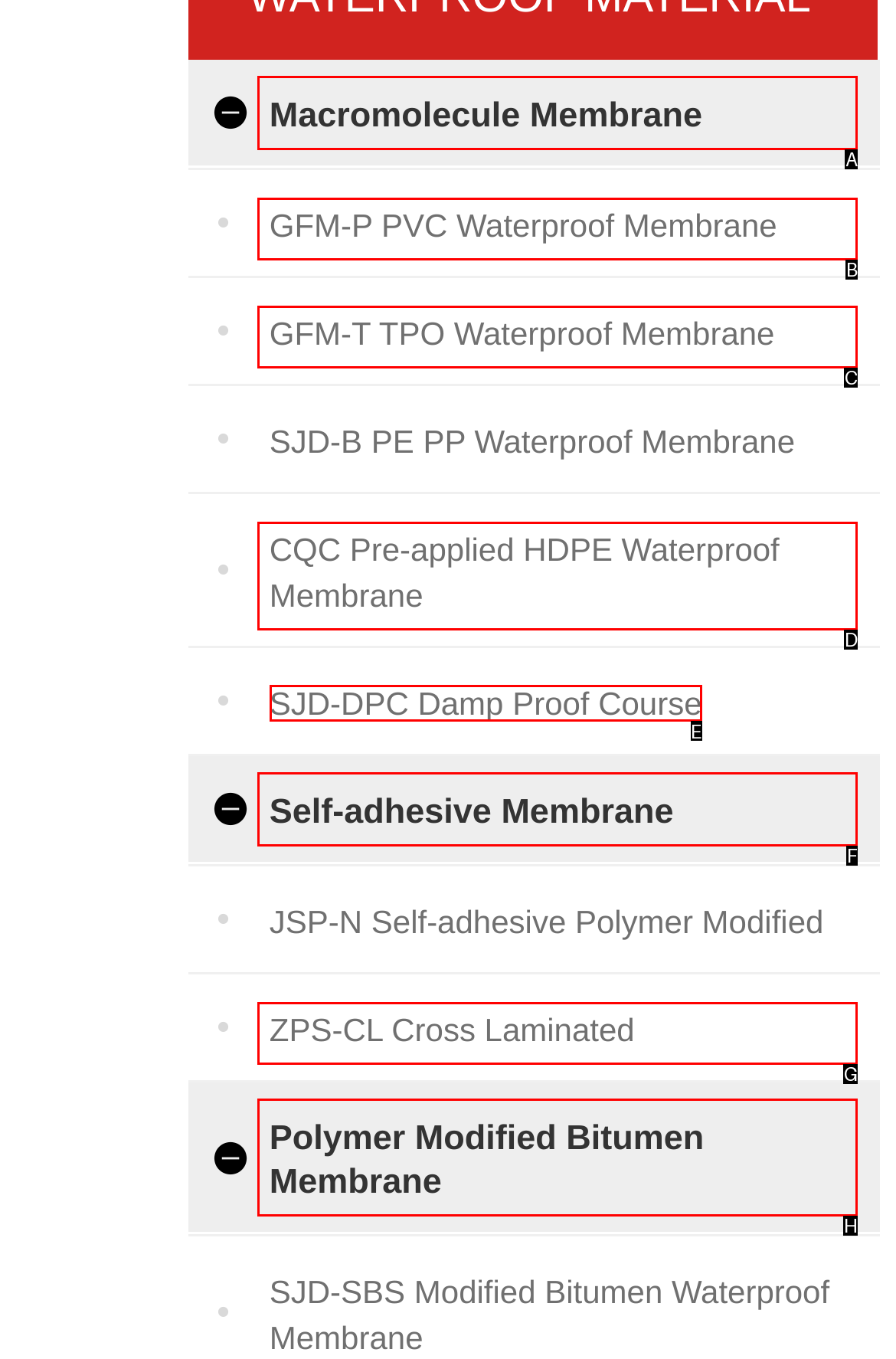Point out which HTML element you should click to fulfill the task: check SJD-DPC Damp Proof Course.
Provide the option's letter from the given choices.

E